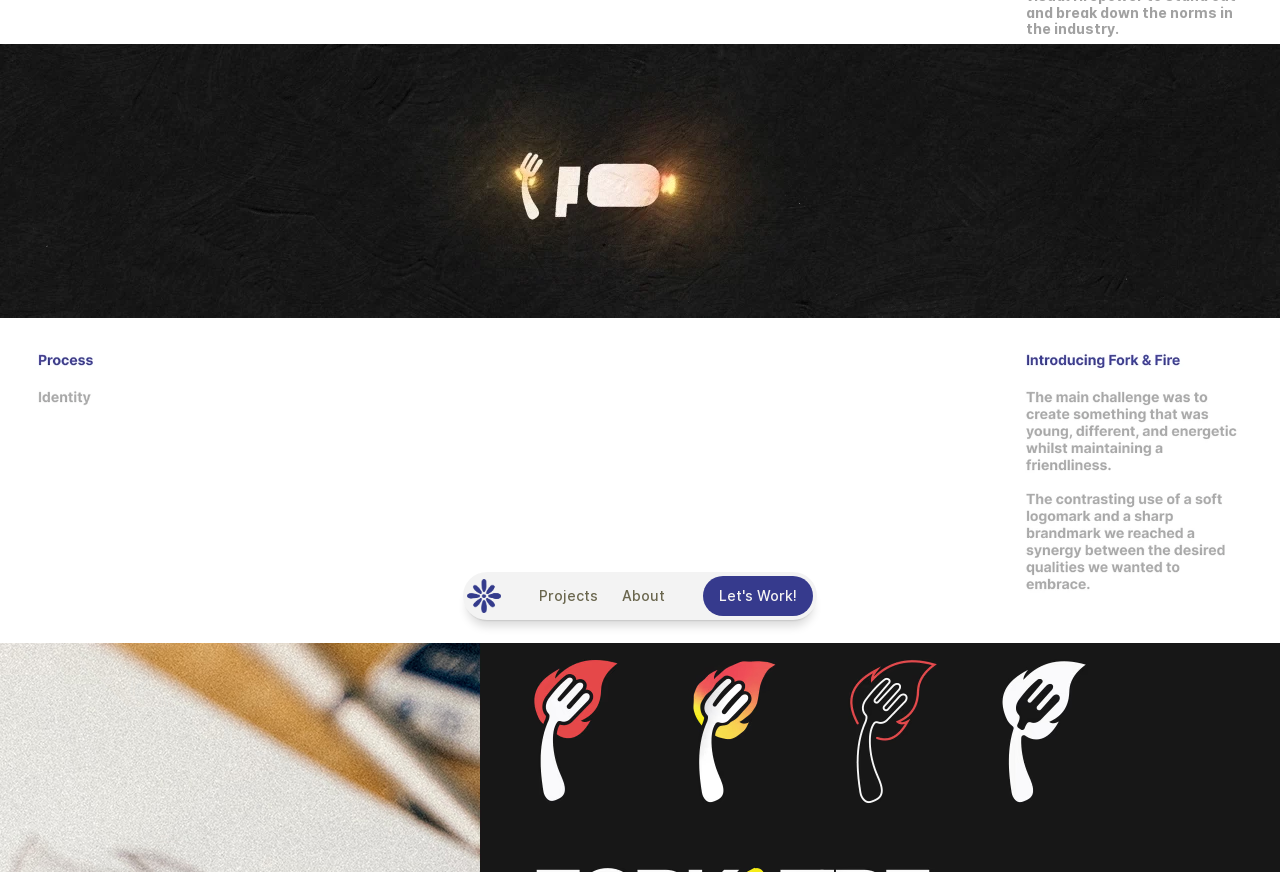Extract the bounding box coordinates for the UI element described as: "xinhuanet english rss".

None